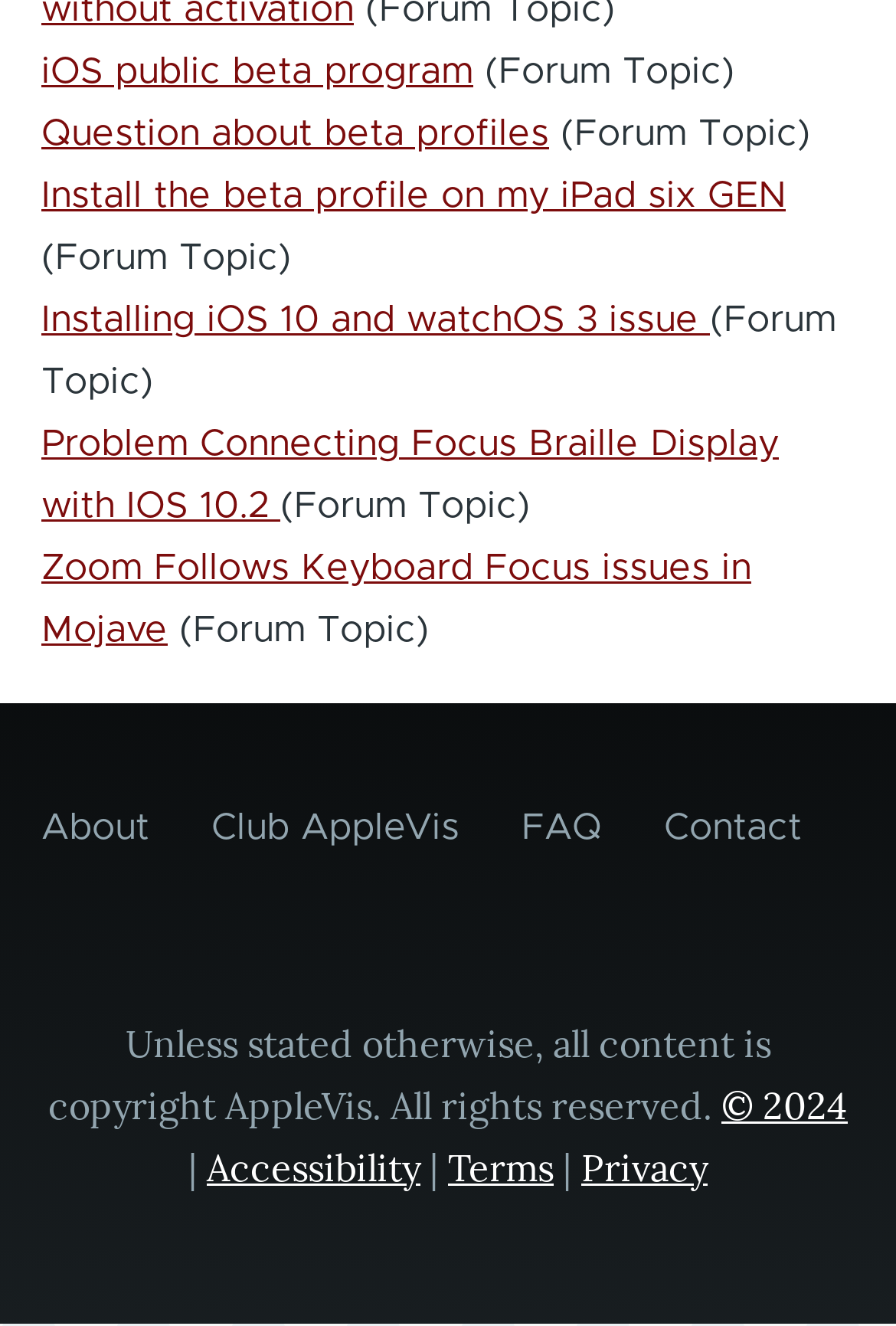Carefully examine the image and provide an in-depth answer to the question: How many links are under the 'Site Information' navigation?

Under the 'Site Information' navigation element, I found four link elements: 'About', 'Club AppleVis', 'FAQ', and 'Contact'. Therefore, there are four links under the 'Site Information' navigation.